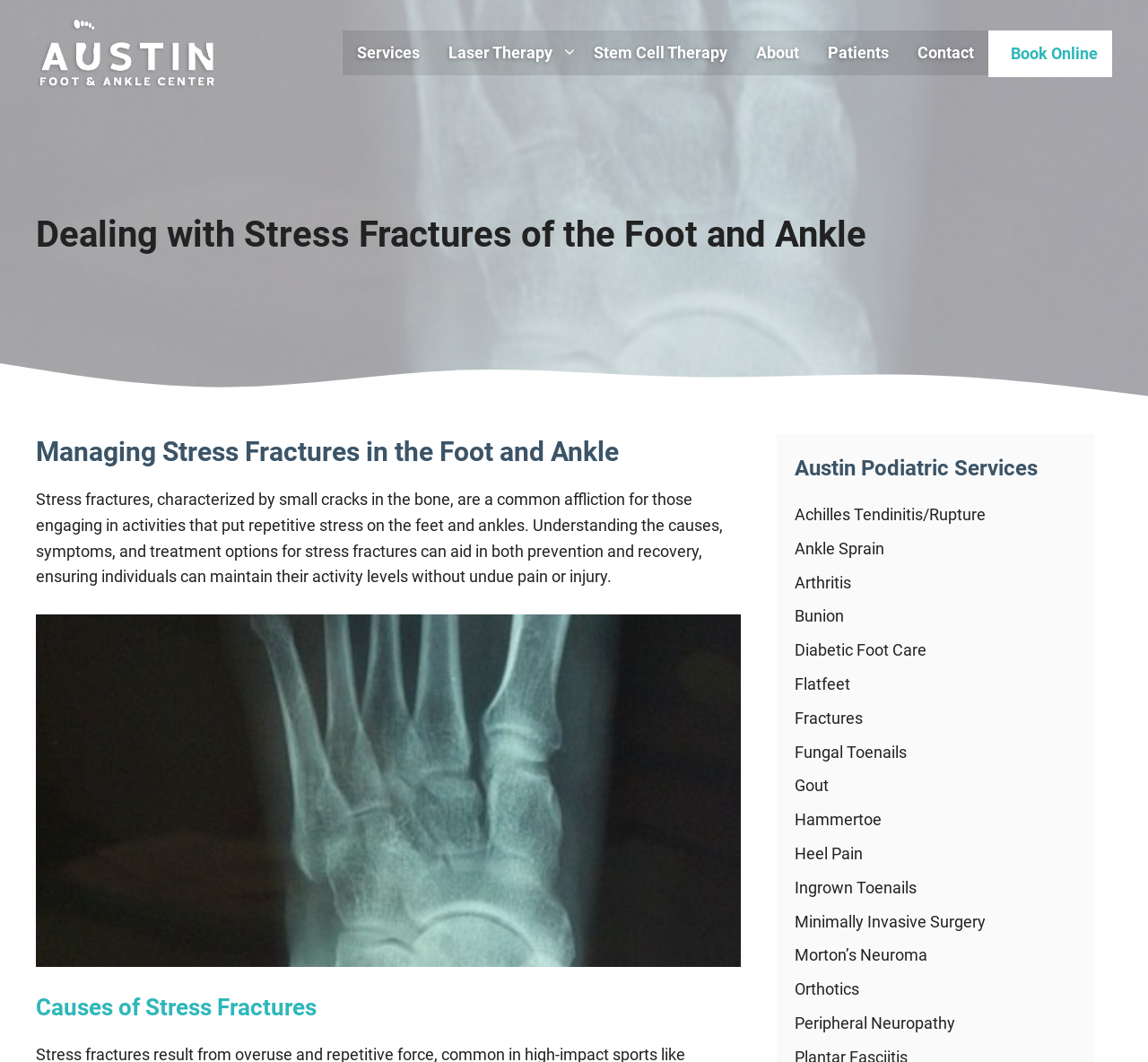What is the image below the main heading?
Provide a detailed answer to the question using information from the image.

The image below the main heading is an illustration or diagram related to stress fractures of the foot and ankle, likely used to help explain the concept to users.